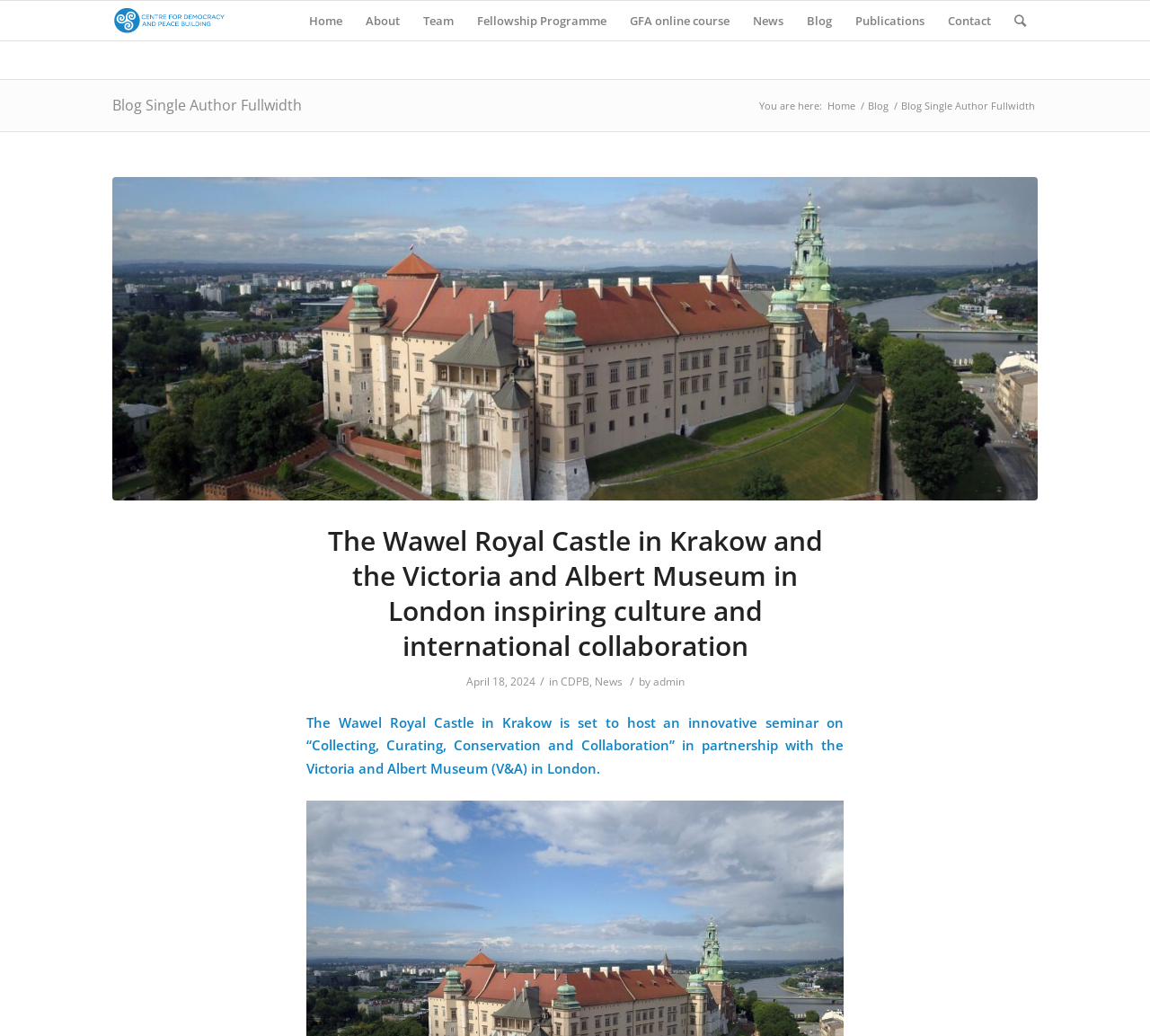Please indicate the bounding box coordinates for the clickable area to complete the following task: "view the blog". The coordinates should be specified as four float numbers between 0 and 1, i.e., [left, top, right, bottom].

[0.691, 0.001, 0.734, 0.039]